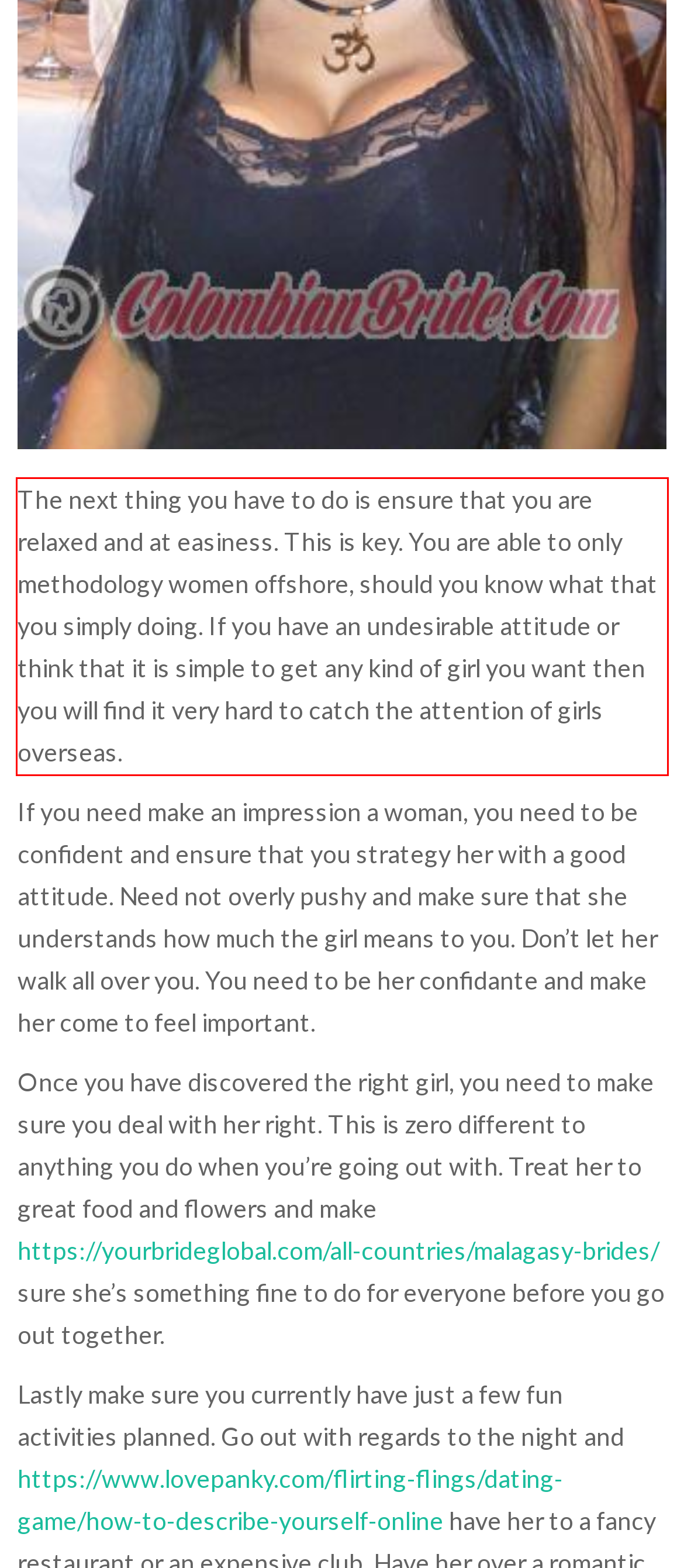Given a webpage screenshot, locate the red bounding box and extract the text content found inside it.

The next thing you have to do is ensure that you are relaxed and at easiness. This is key. You are able to only methodology women offshore, should you know what that you simply doing. If you have an undesirable attitude or think that it is simple to get any kind of girl you want then you will find it very hard to catch the attention of girls overseas.